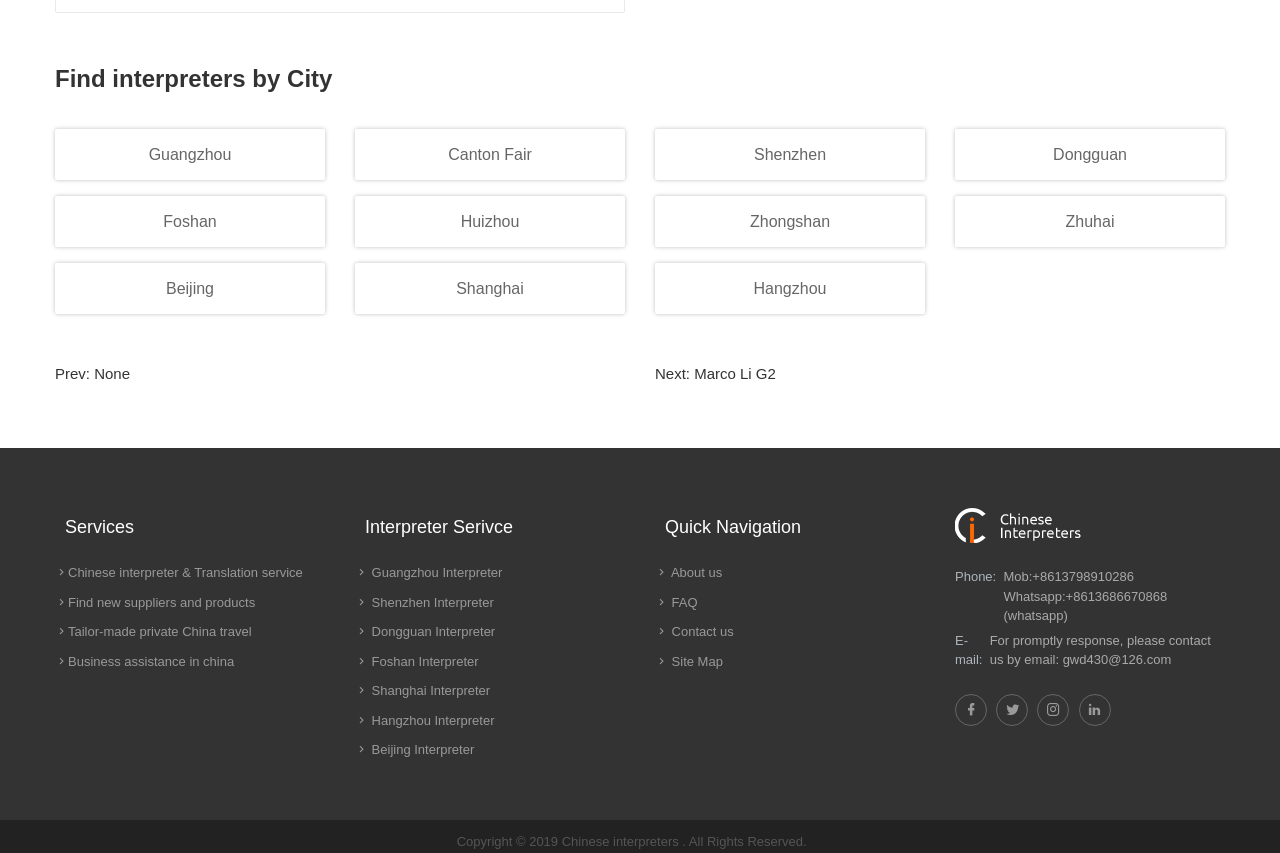Could you indicate the bounding box coordinates of the region to click in order to complete this instruction: "View Shanghai interpreter".

[0.277, 0.801, 0.383, 0.819]